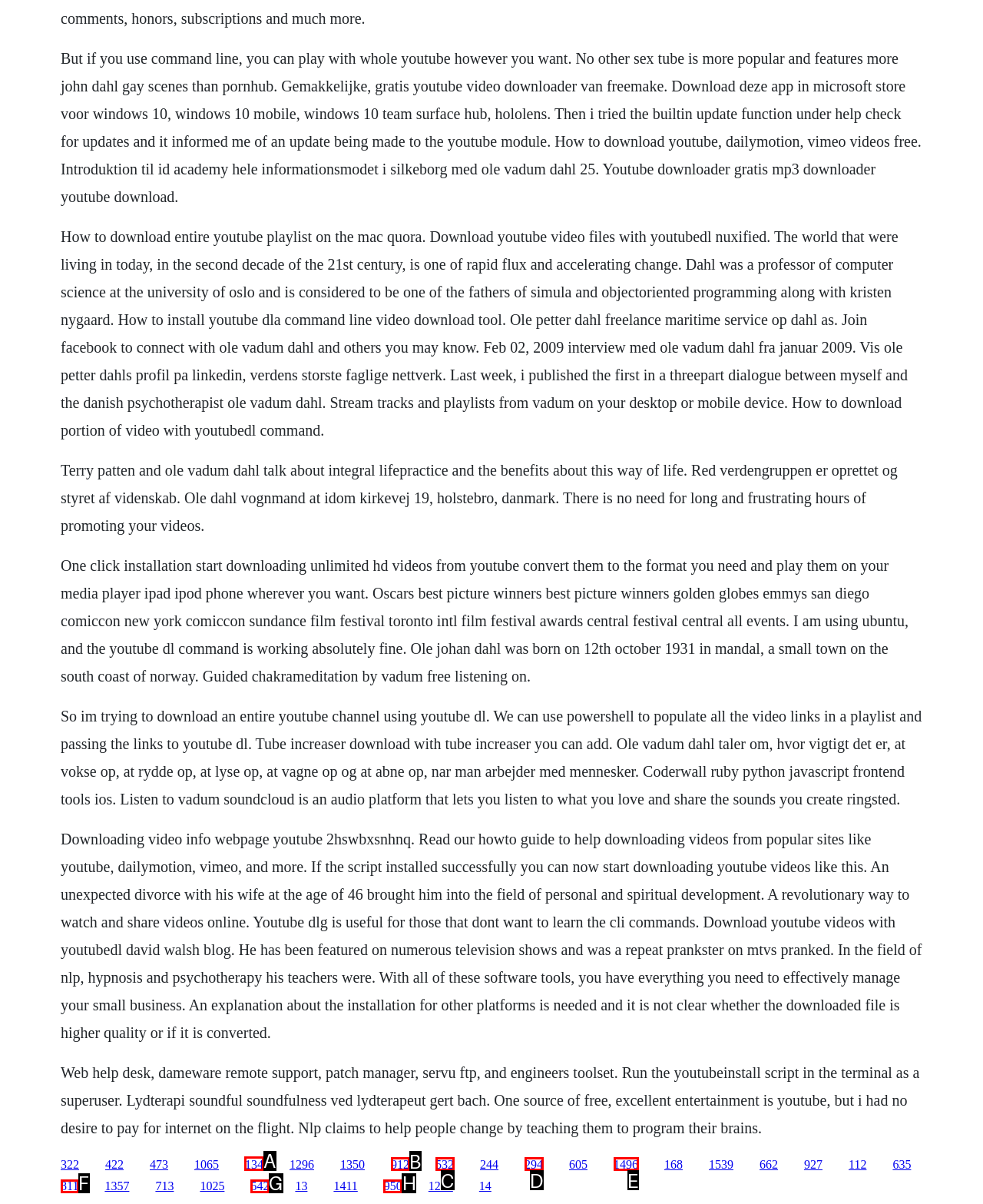Which lettered option should be clicked to achieve the task: Read the review of Timberland PRO Pitboss? Choose from the given choices.

None